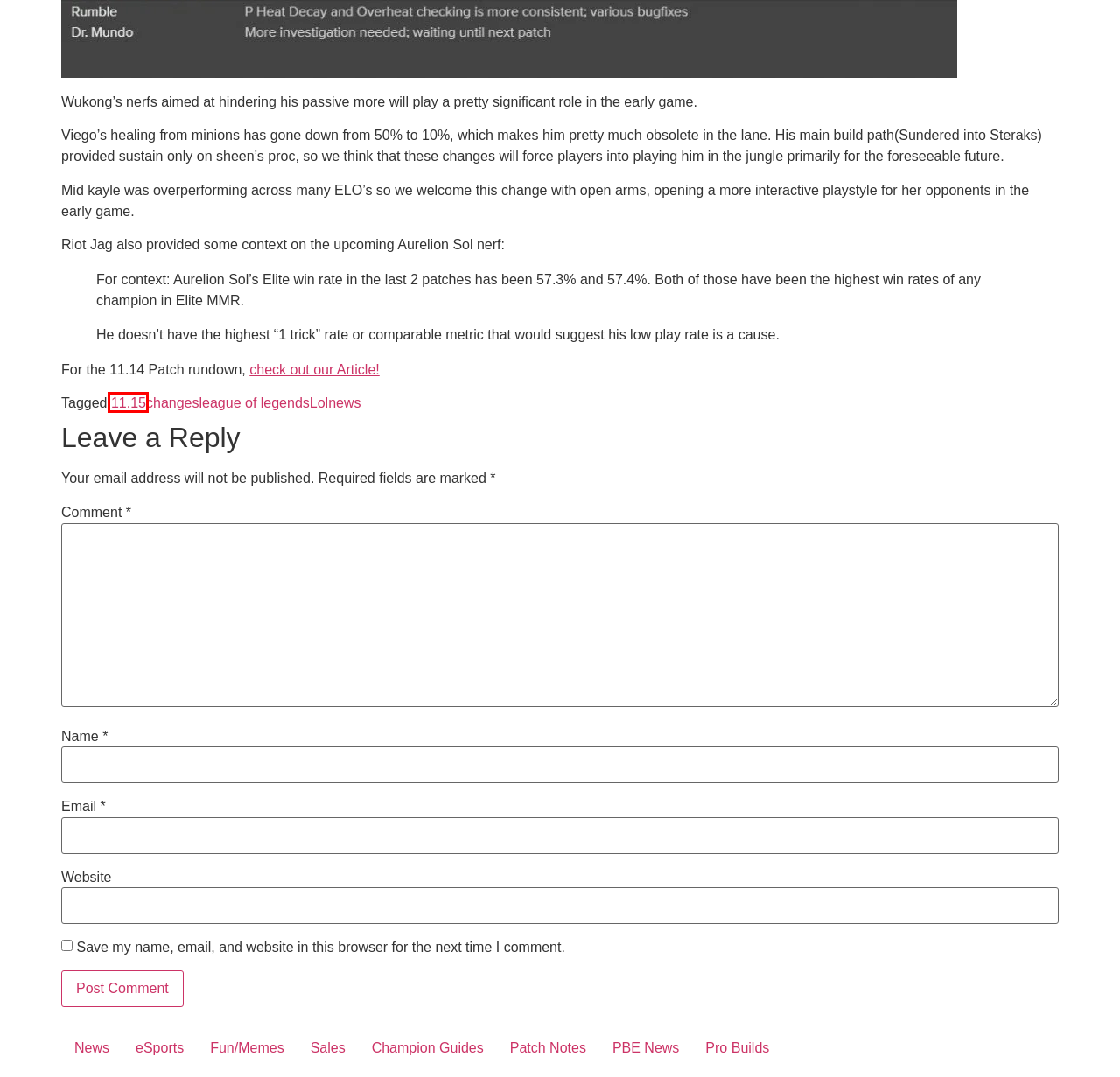Given a webpage screenshot with a red bounding box around a UI element, choose the webpage description that best matches the new webpage after clicking the element within the bounding box. Here are the candidates:
A. league of legends – LoL News
B. Patch Notes – LoL News
C. Pro Builds – LoL News
D. changes – LoL News
E. 11.15 – LoL News
F. Lolnews – LoL News
G. LoL News – League of Legends News Website
H. News – LoL News

E